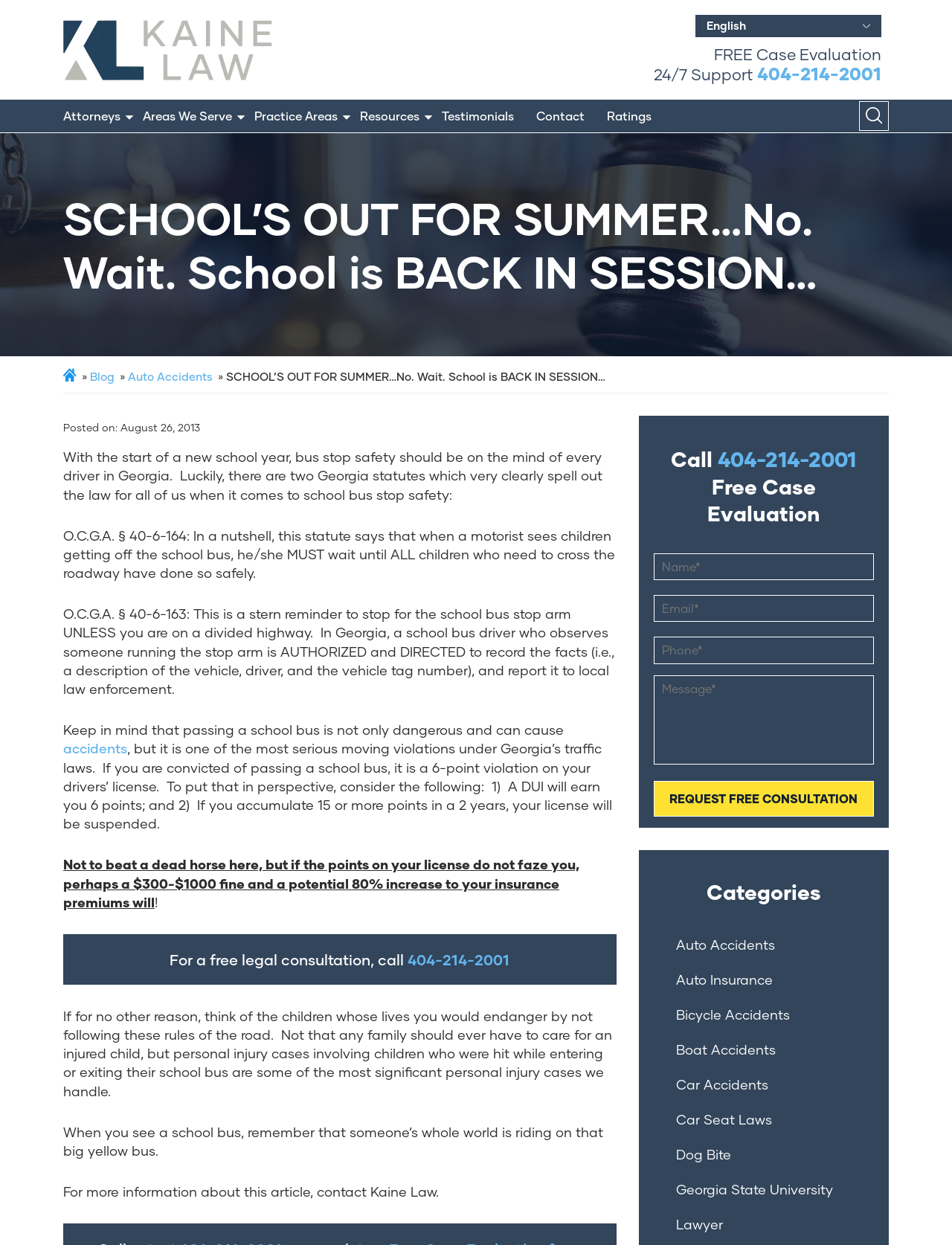Using the provided description: "name="phone" placeholder="Phone*"", find the bounding box coordinates of the corresponding UI element. The output should be four float numbers between 0 and 1, in the format [left, top, right, bottom].

[0.686, 0.512, 0.918, 0.533]